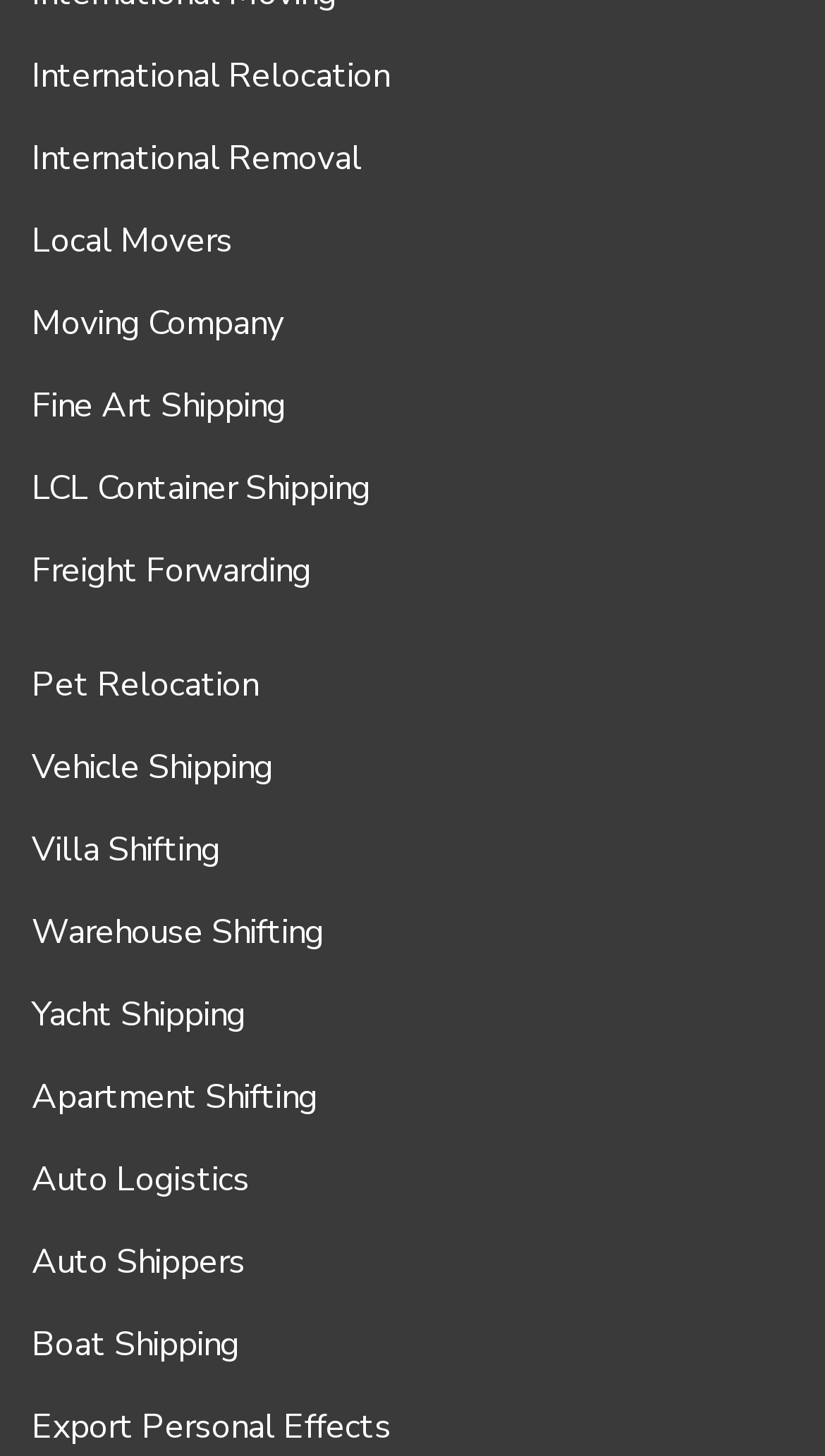Is Pet Relocation a local service?
Identify the answer in the screenshot and reply with a single word or phrase.

No